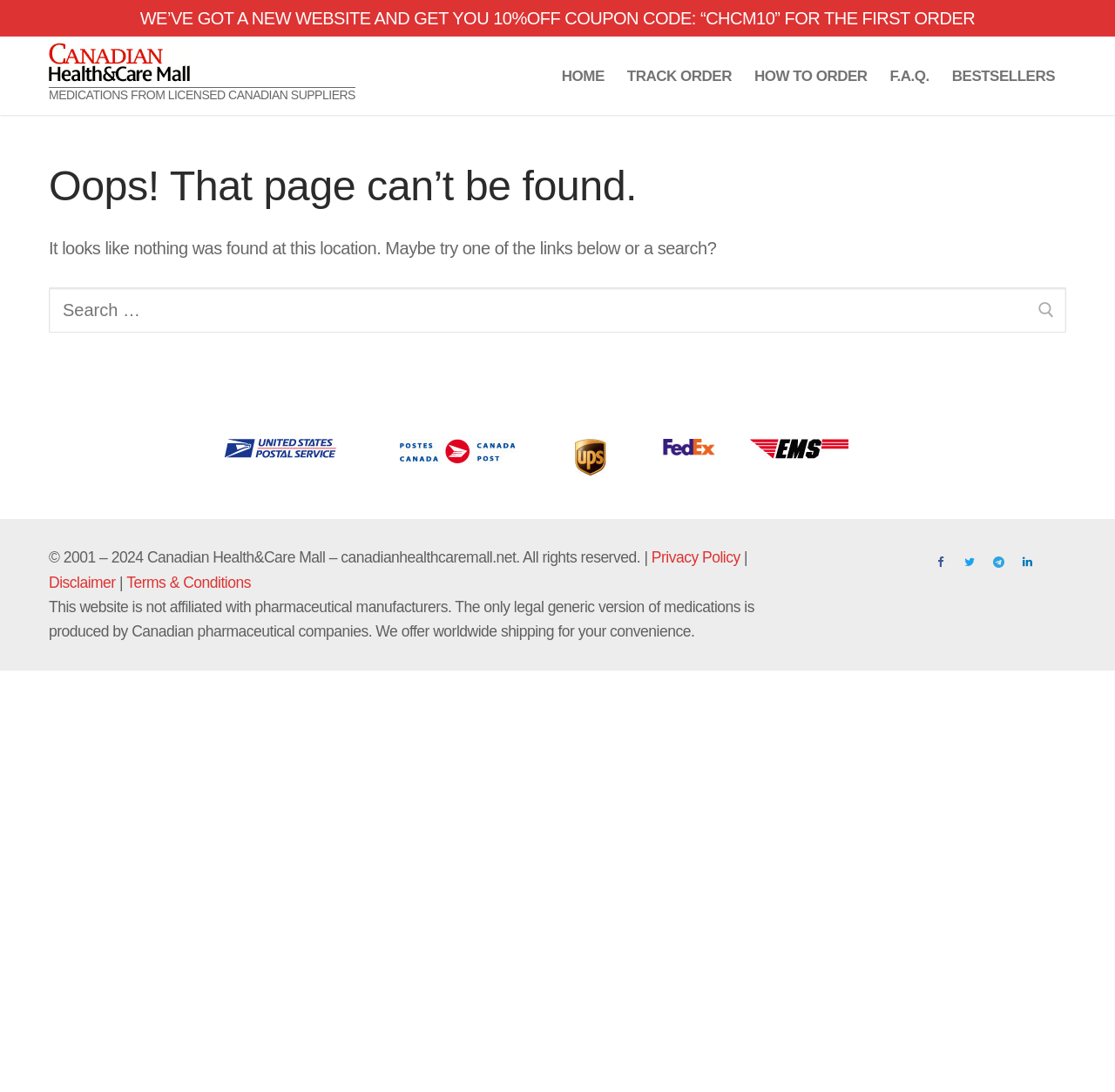What is the alternative to searching?
Provide a detailed answer to the question using information from the image.

The static text below the header says 'It looks like nothing was found at this location. Maybe try one of the links below or a search?', indicating that if the search doesn't yield results, the user can try one of the links below as an alternative.